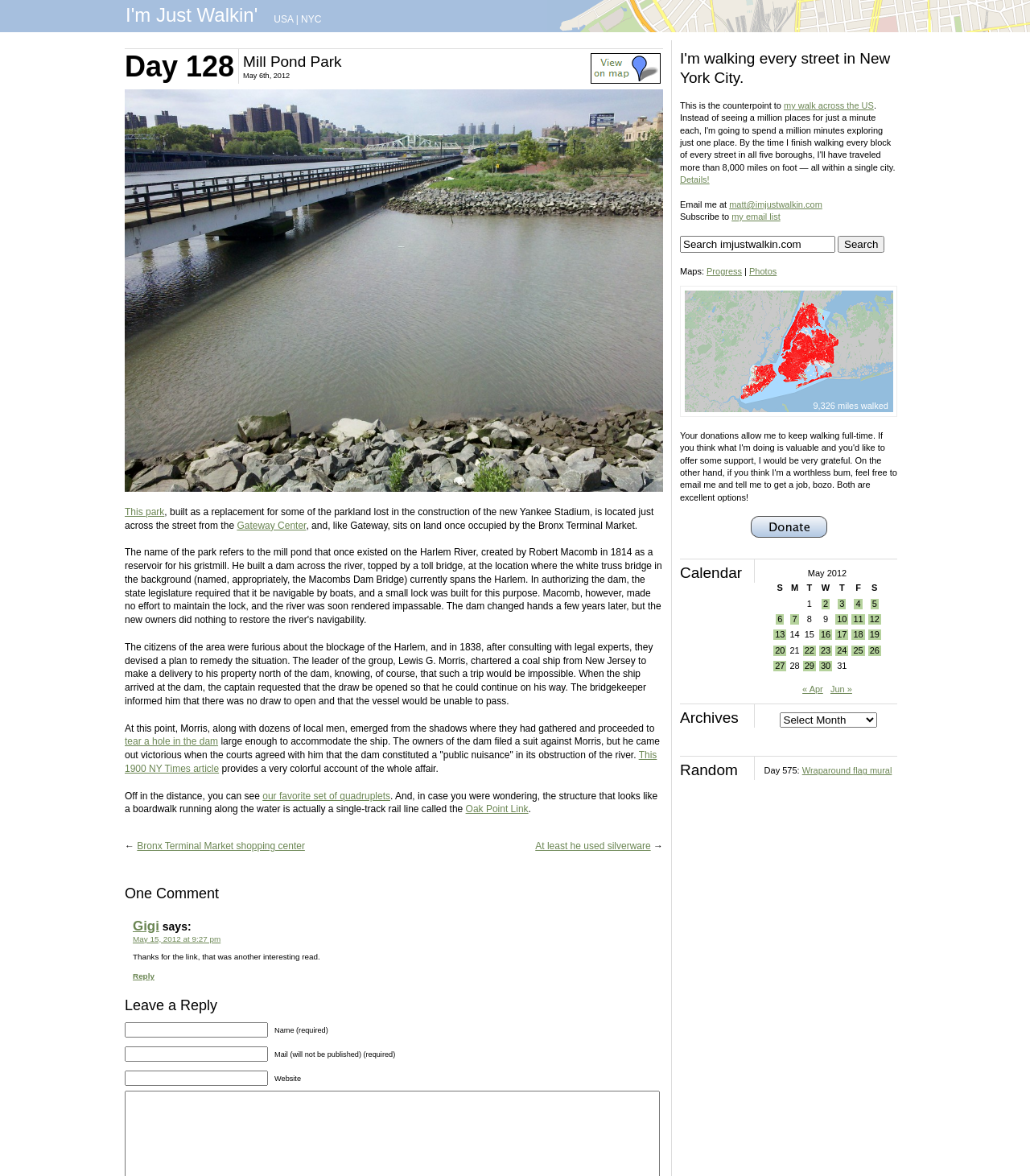Provide the bounding box coordinates of the HTML element described by the text: "This park". The coordinates should be in the format [left, top, right, bottom] with values between 0 and 1.

[0.121, 0.43, 0.16, 0.44]